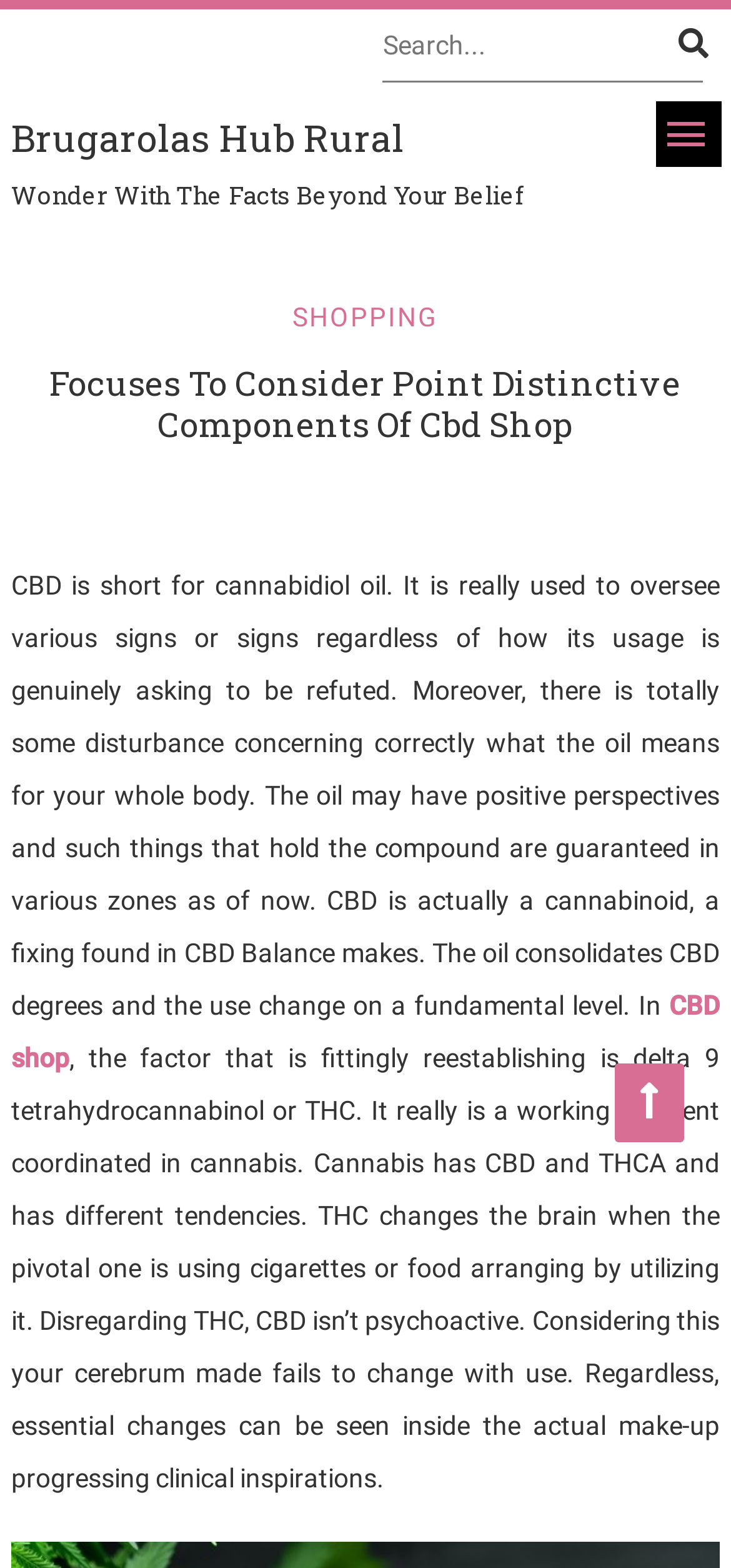What is the purpose of CBD?
Carefully examine the image and provide a detailed answer to the question.

According to the webpage content, CBD is used to oversee various signs or symptoms, as mentioned in the first sentence of the StaticText element with ID 105.